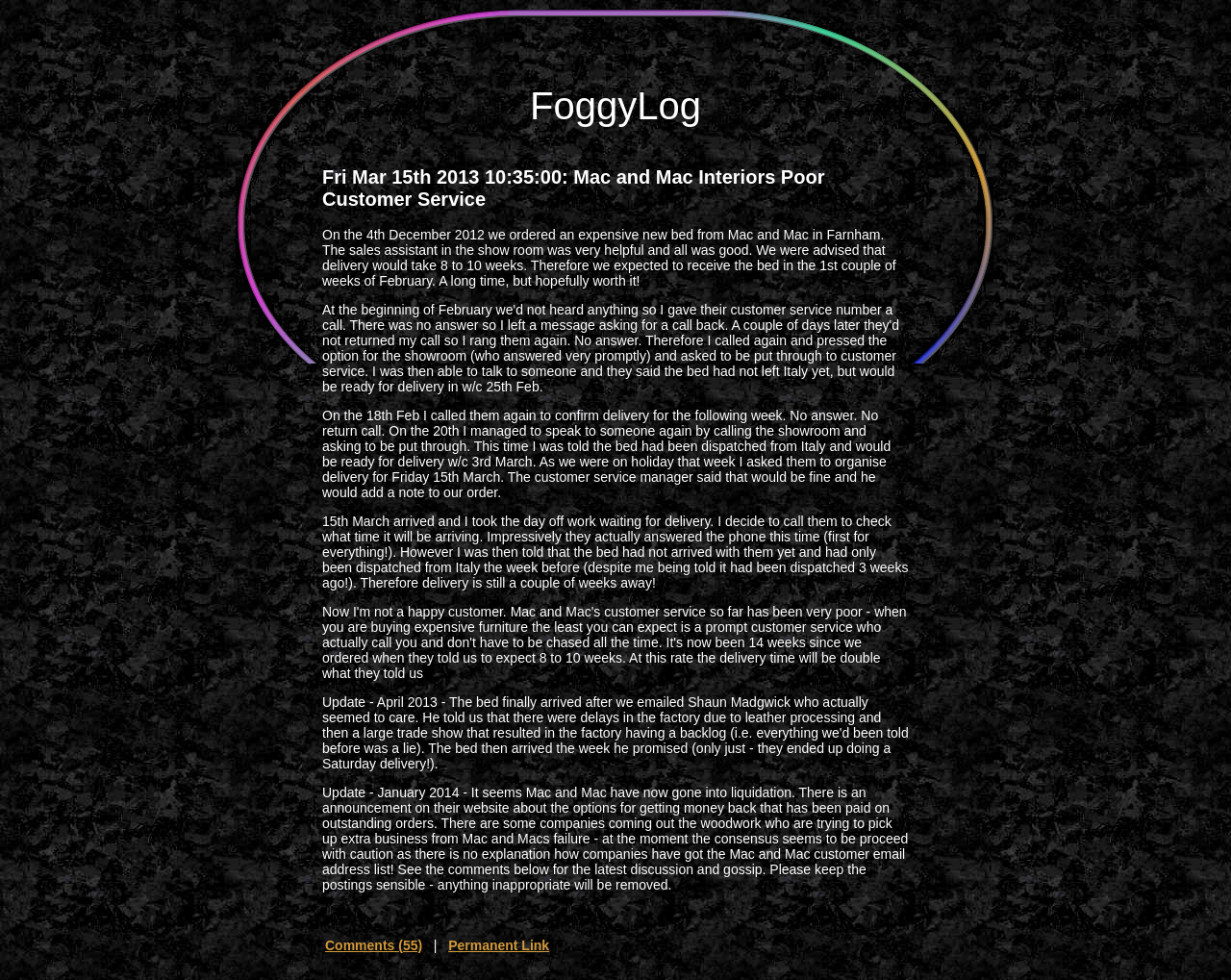What is the date of the blog post?
Please provide a detailed answer to the question.

I determined the date of the blog post by looking at the heading element with the text 'Fri Mar 15th 2013 10:35:00: Mac and Mac Interiors Poor Customer Service' which is located below the 'FoggyLog' heading.